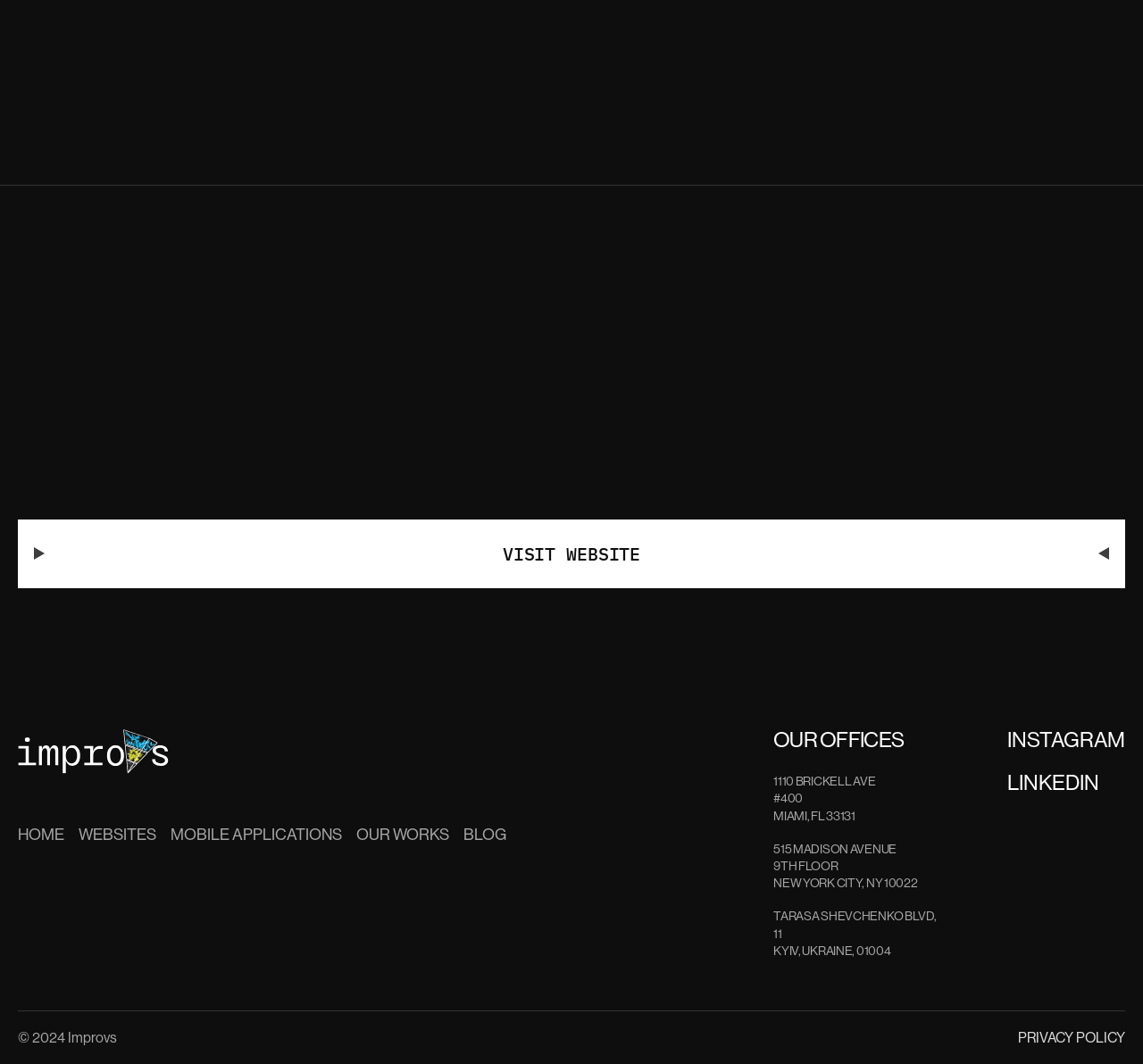Use a single word or phrase to answer the question:
What social media platforms are linked?

Instagram and LinkedIn